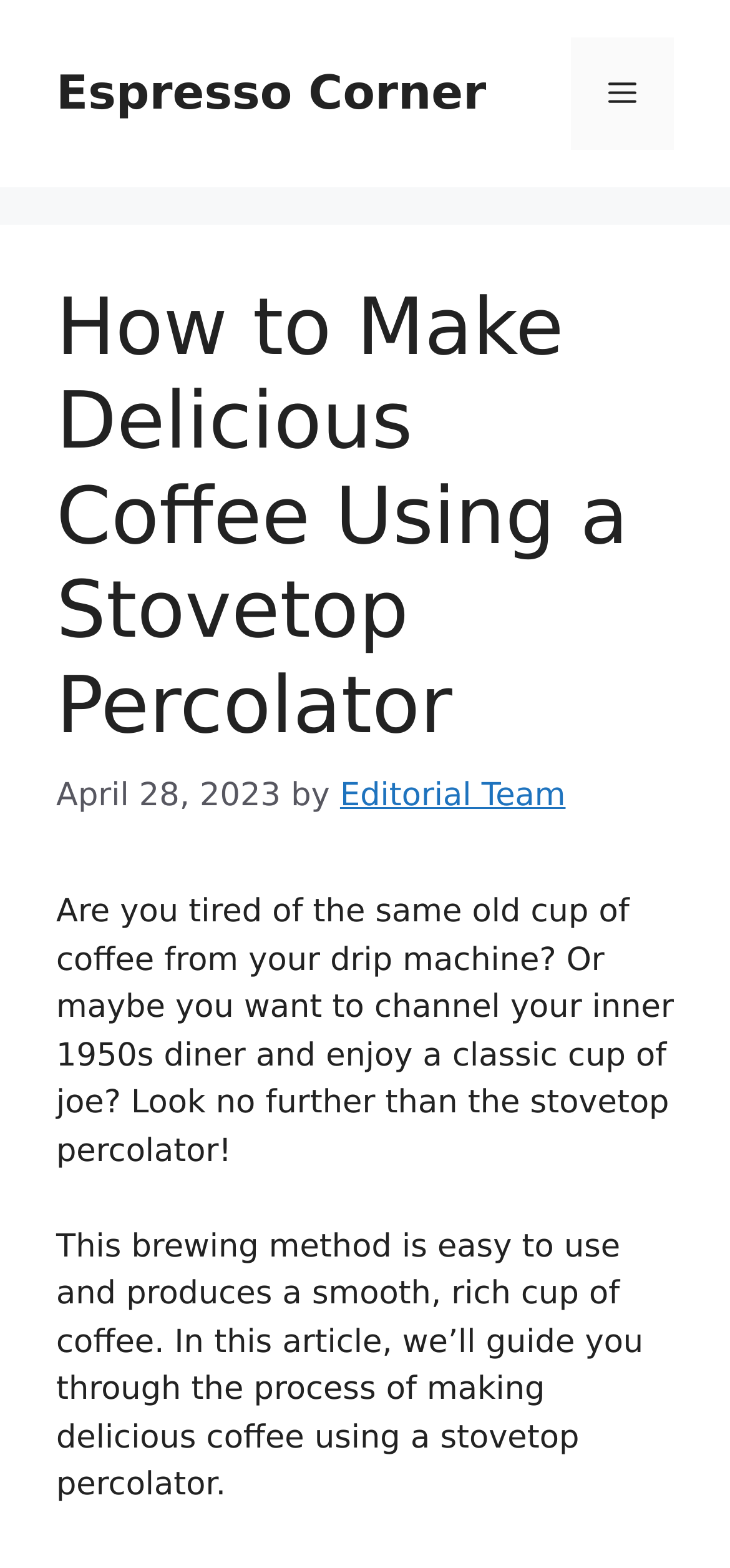Predict the bounding box coordinates for the UI element described as: "Menu". The coordinates should be four float numbers between 0 and 1, presented as [left, top, right, bottom].

[0.782, 0.024, 0.923, 0.096]